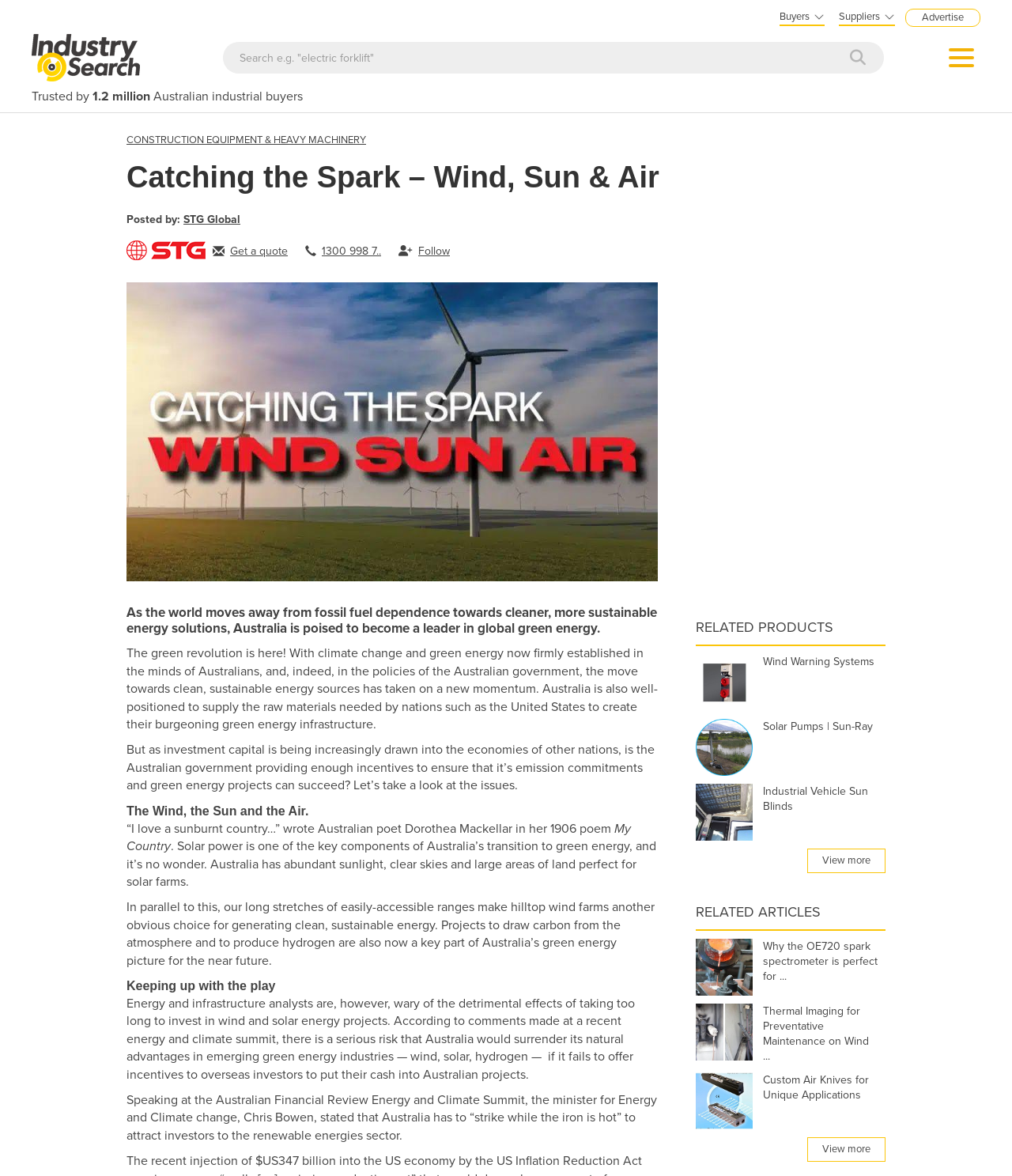Use a single word or phrase to answer this question: 
What is the text of the first heading on the webpage?

Catching the Spark – Wind, Sun & Air